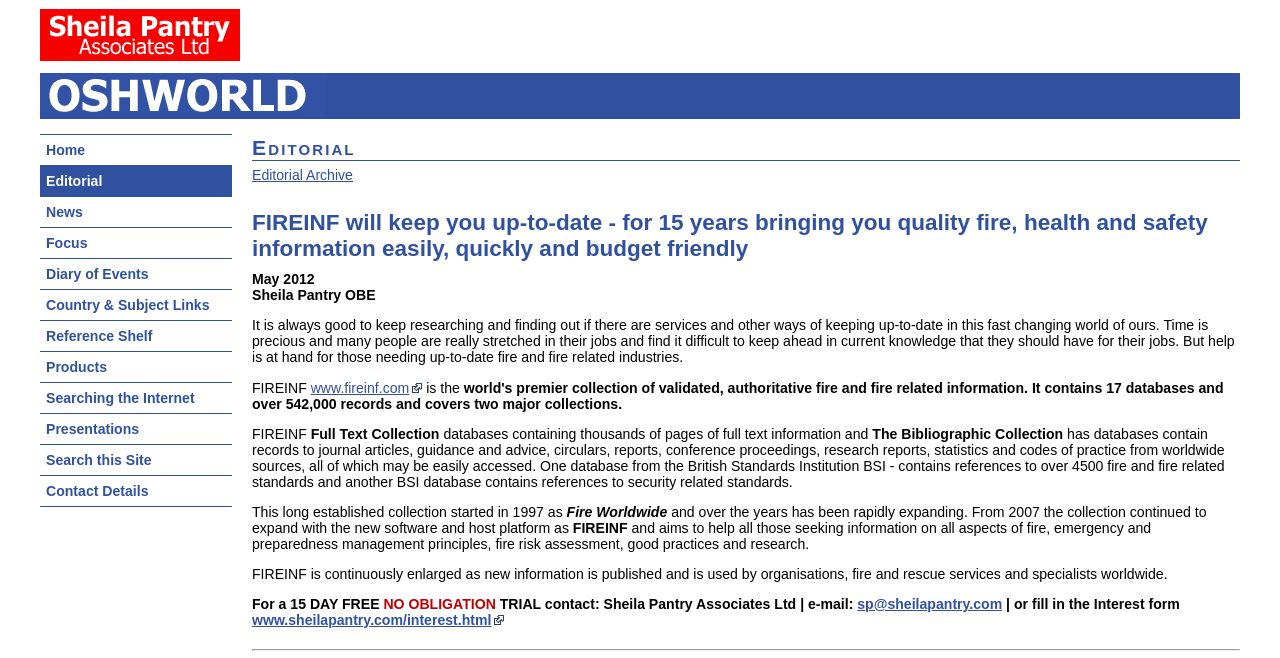What is the main topic of the editorial?
Can you provide an in-depth and detailed response to the question?

The main topic of the editorial can be determined by reading the heading 'FIREINF will keep you up-to-date - for 15 years bringing you quality fire, health and safety information easily, quickly and budget friendly' and the surrounding text, which discusses the FIREINF service and its features.